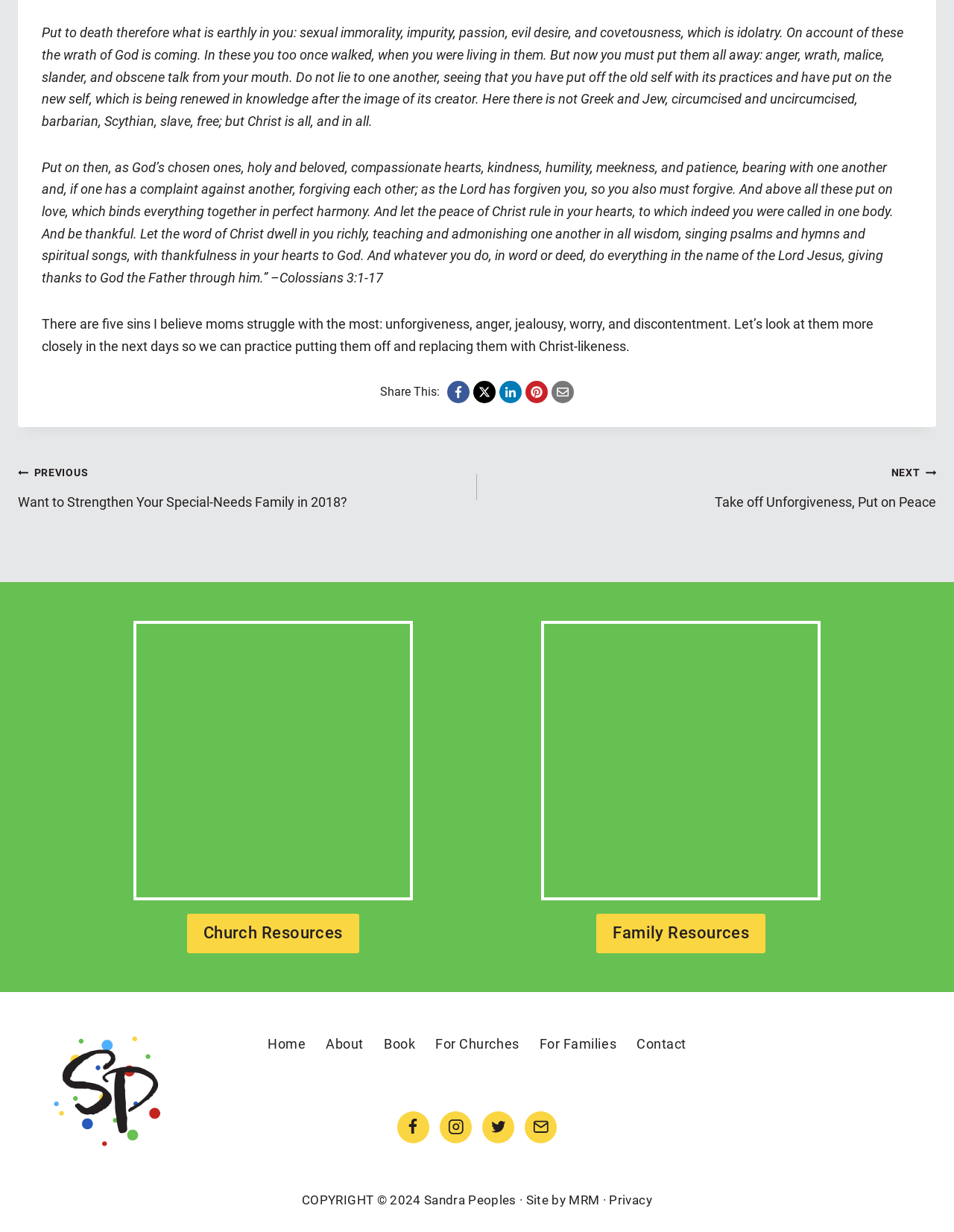Identify the bounding box coordinates for the element you need to click to achieve the following task: "View resources for families with special needs". Provide the bounding box coordinates as four float numbers between 0 and 1, in the form [left, top, right, bottom].

[0.567, 0.504, 0.86, 0.731]